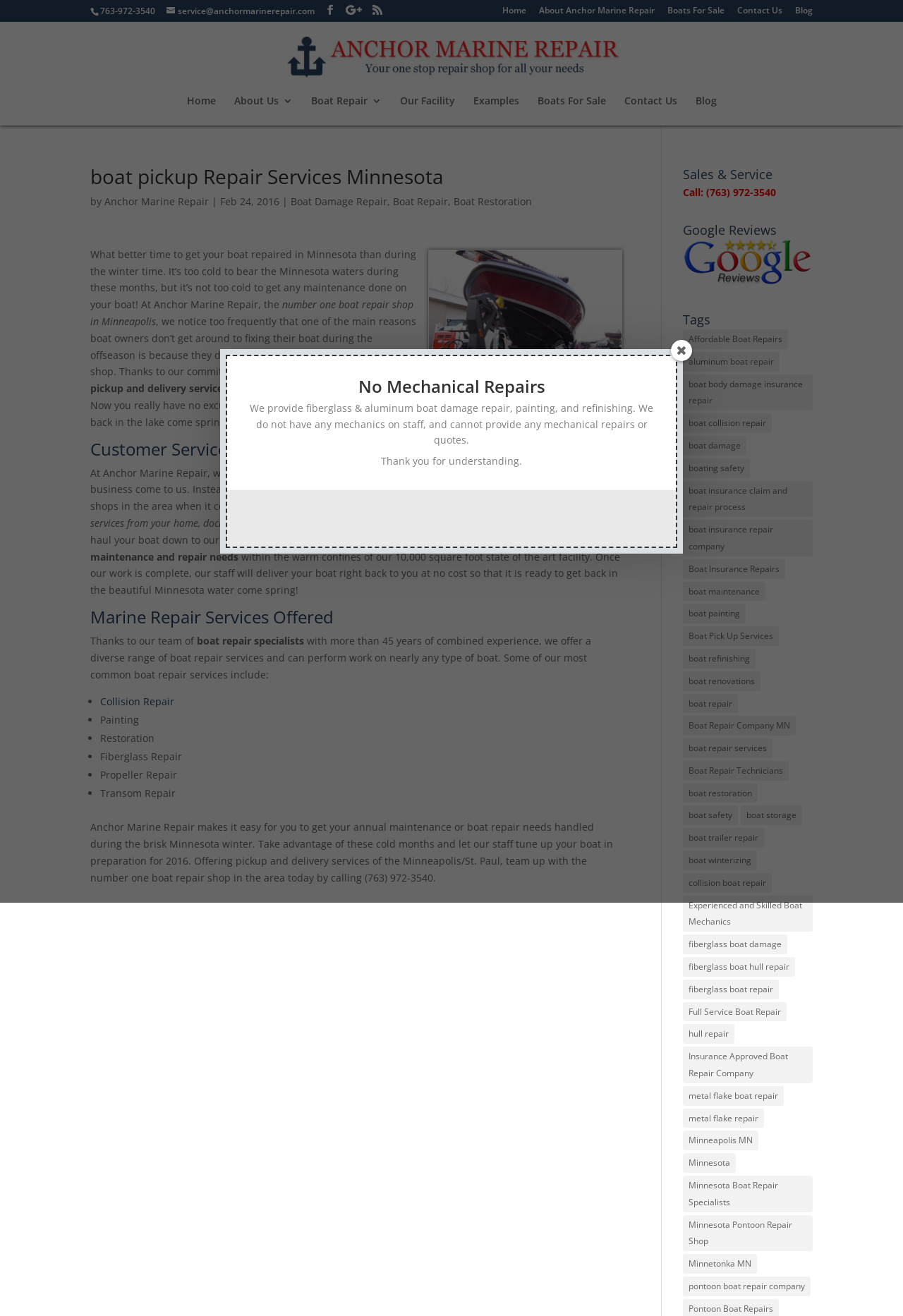Please provide a brief answer to the following inquiry using a single word or phrase:
What is the name of the boat repair shop?

Anchor Marine Repair